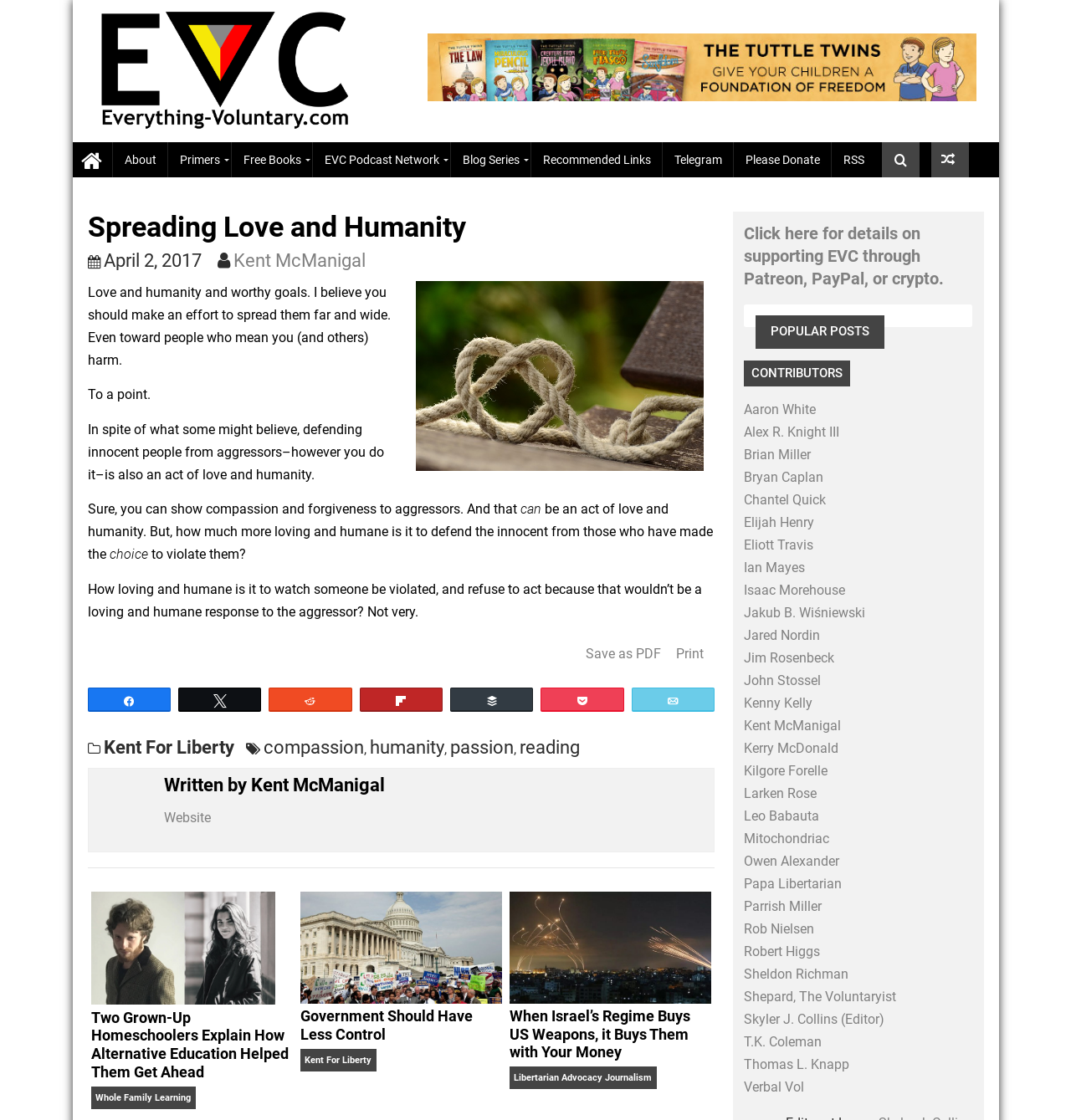Please determine the bounding box coordinates for the element with the description: "Buffer".

[0.468, 0.683, 0.552, 0.705]